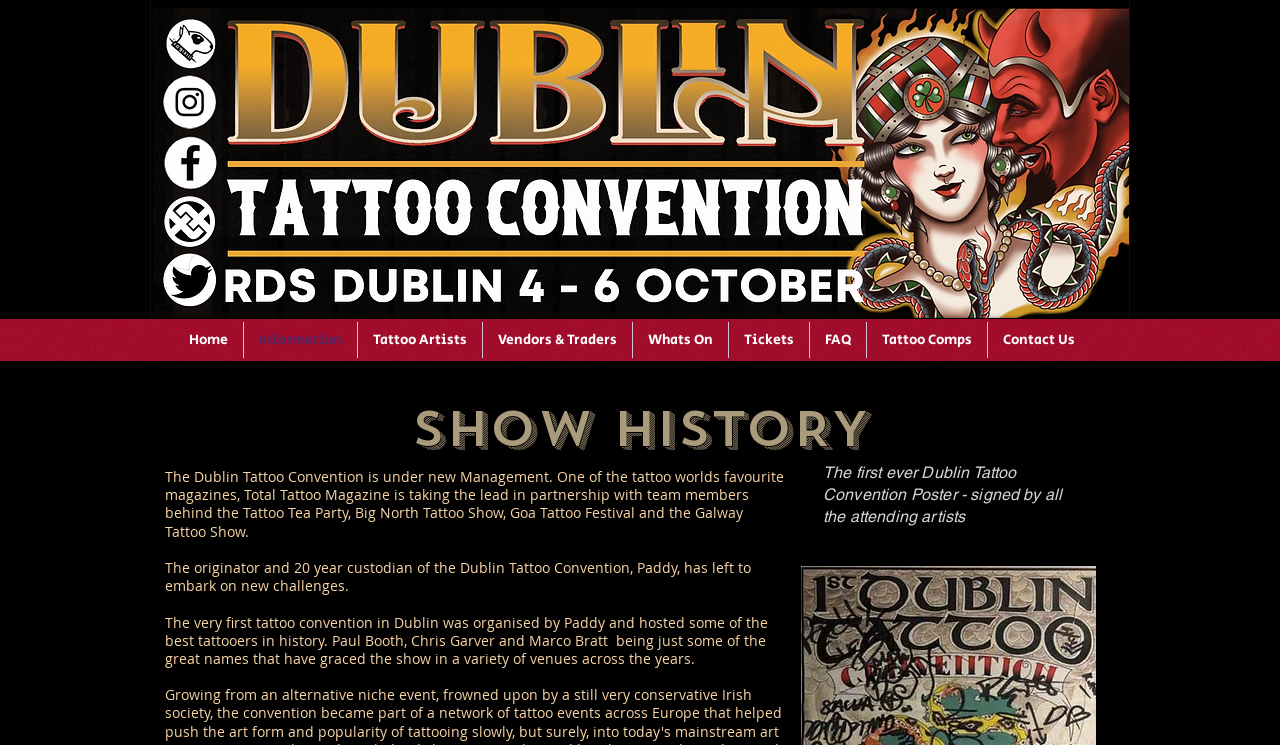Determine the bounding box coordinates in the format (top-left x, top-left y, bottom-right x, bottom-right y). Ensure all values are floating point numbers between 0 and 1. Identify the bounding box of the UI element described by: Tattoo Artists

[0.279, 0.432, 0.376, 0.481]